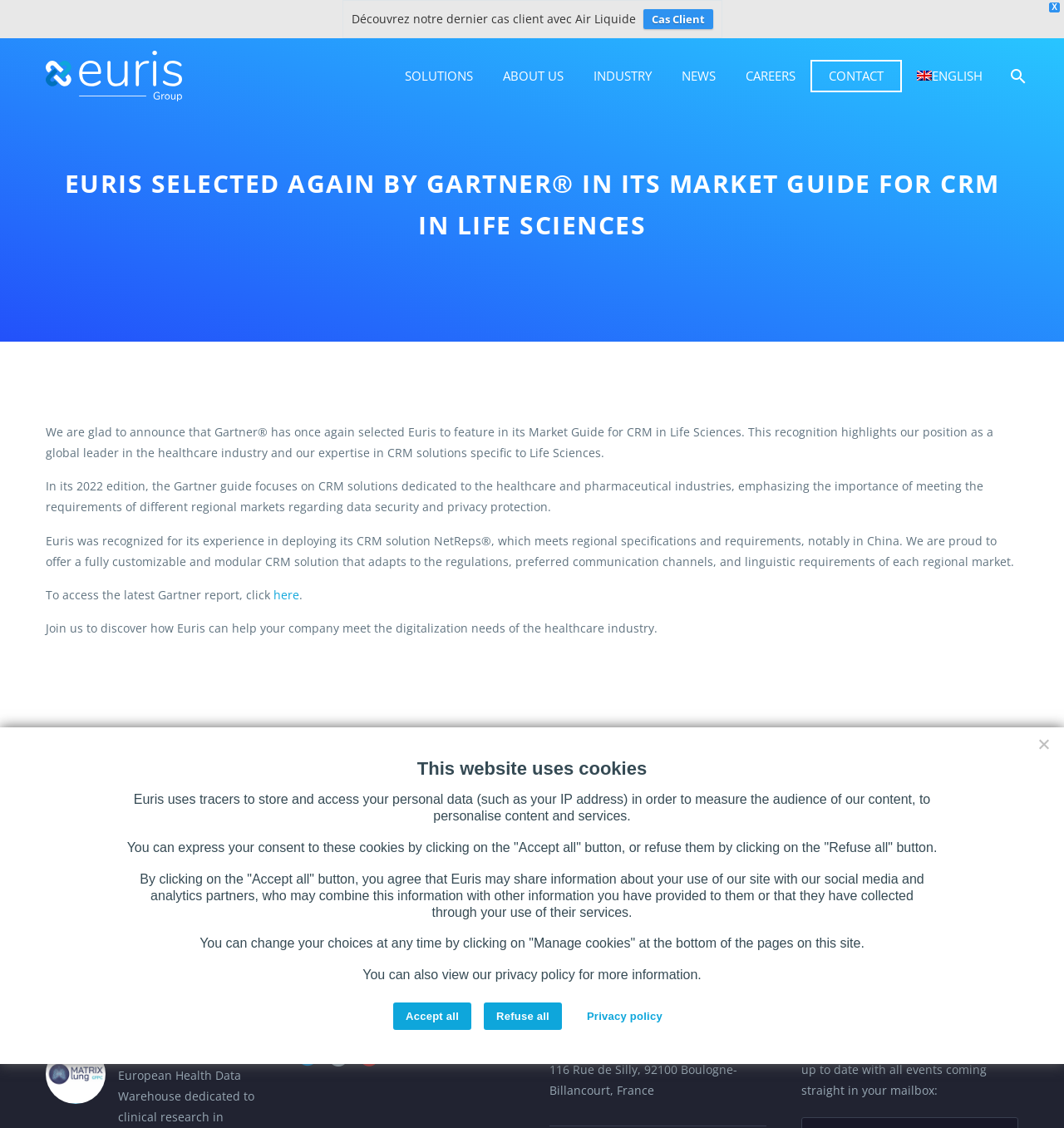Answer the question with a brief word or phrase:
What is the purpose of the 'I HAVE A PROJECT' button?

To support healthcare IT projects